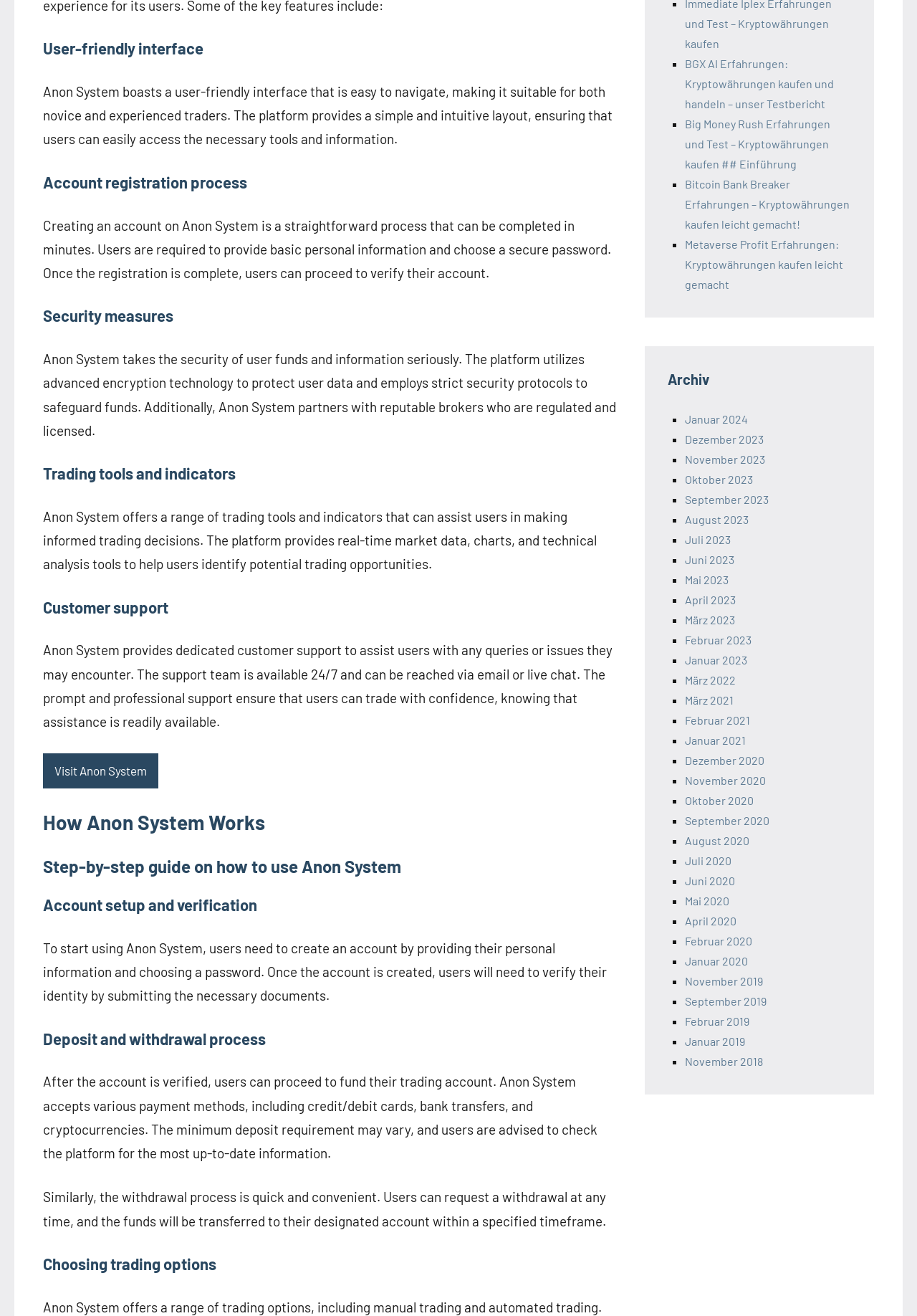Please examine the image and answer the question with a detailed explanation:
What types of payment methods are accepted by Anon System?

The webpage states that Anon System accepts various payment methods, including credit/debit cards, bank transfers, and cryptocurrencies, for depositing funds into the trading account.